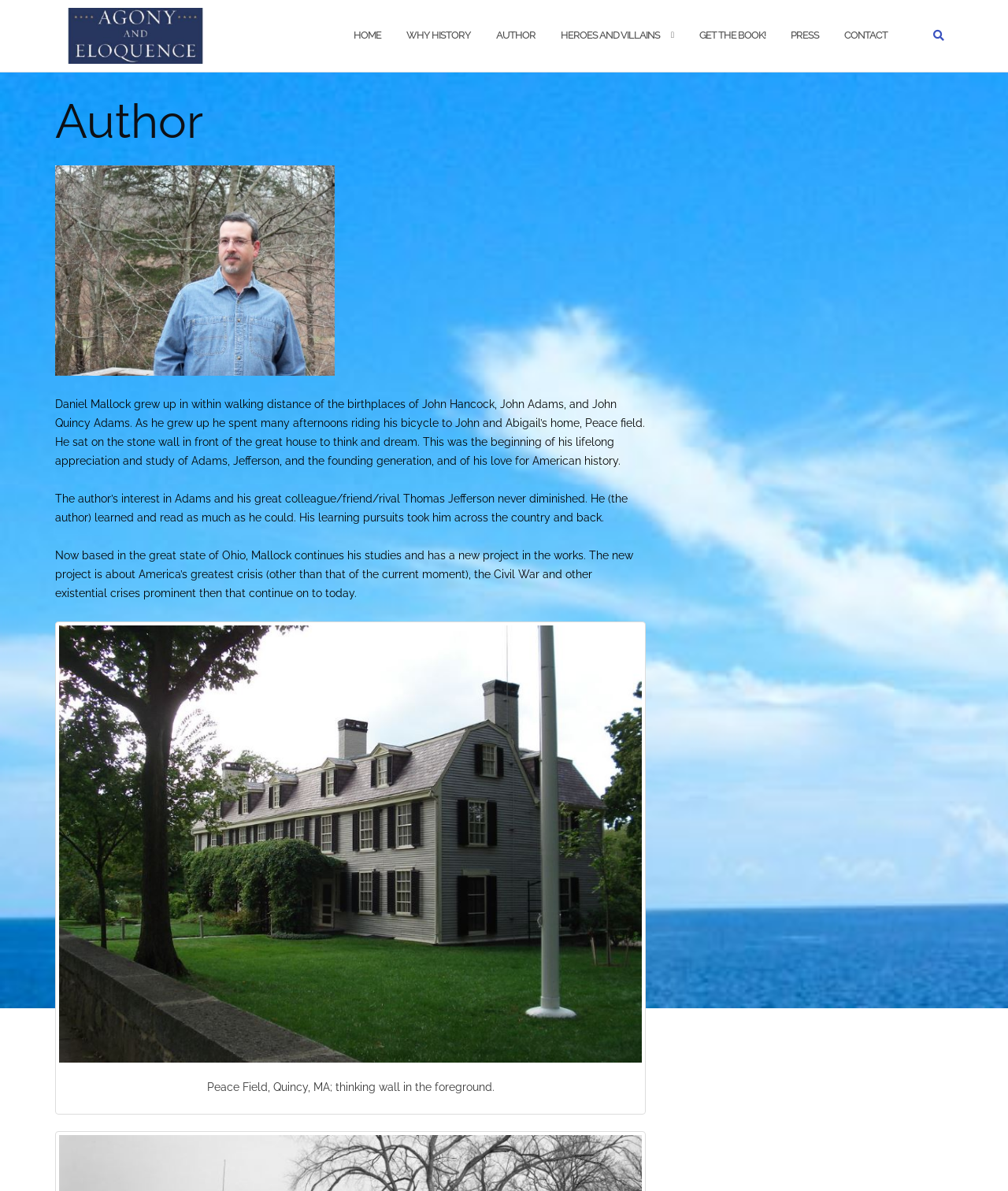Please give a concise answer to this question using a single word or phrase: 
What is the state where the author is currently based?

Ohio